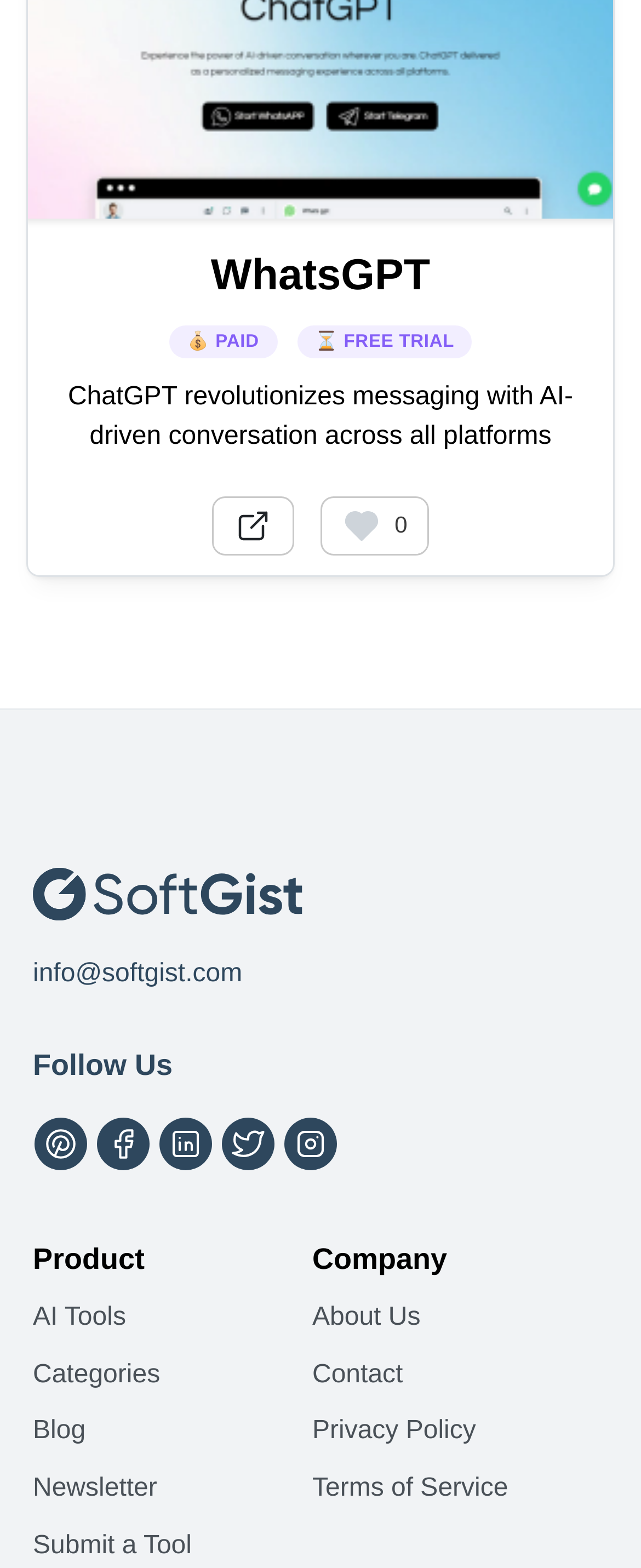Determine the bounding box for the UI element described here: "Categories".

[0.051, 0.859, 0.487, 0.896]